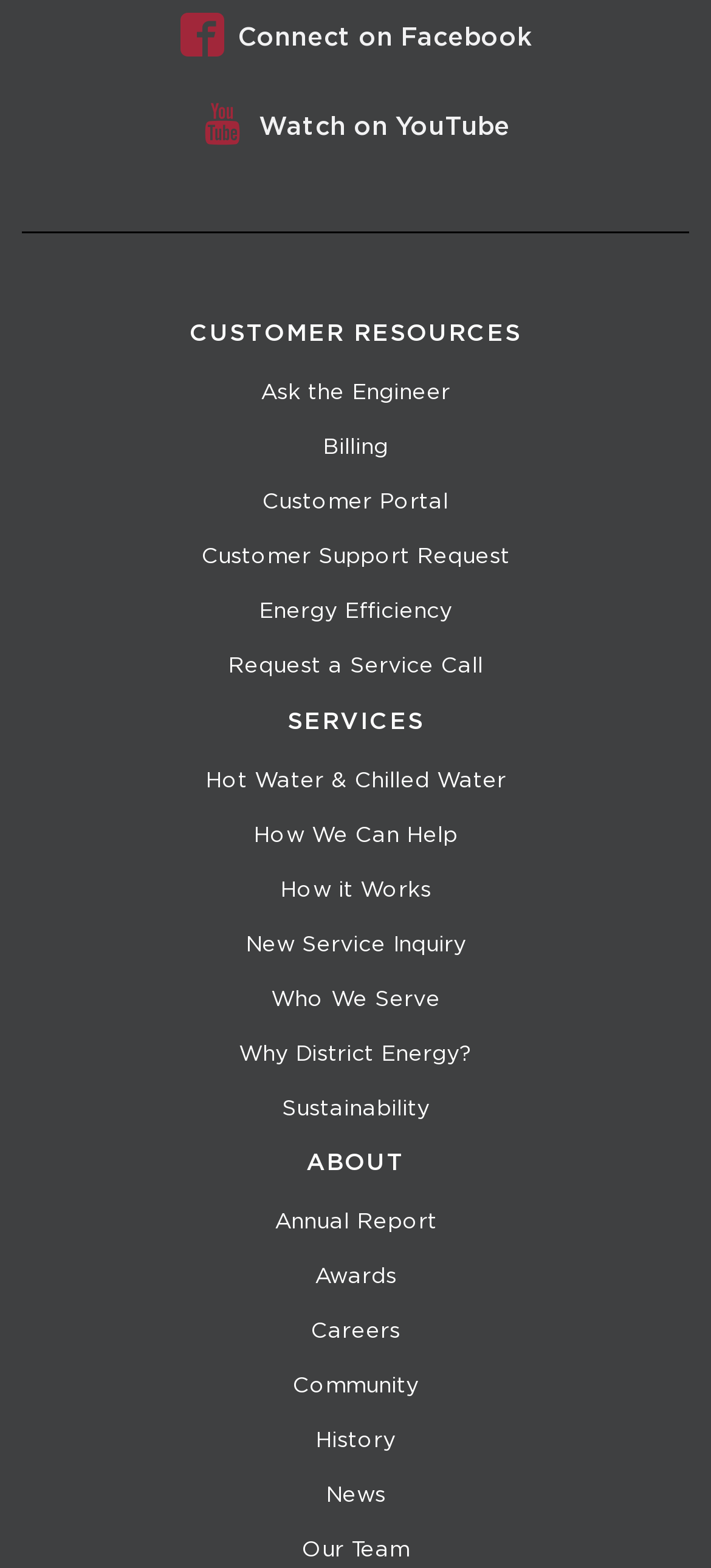Identify the bounding box coordinates of the section to be clicked to complete the task described by the following instruction: "Connect on Facebook". The coordinates should be four float numbers between 0 and 1, formatted as [left, top, right, bottom].

[0.253, 0.012, 0.747, 0.037]